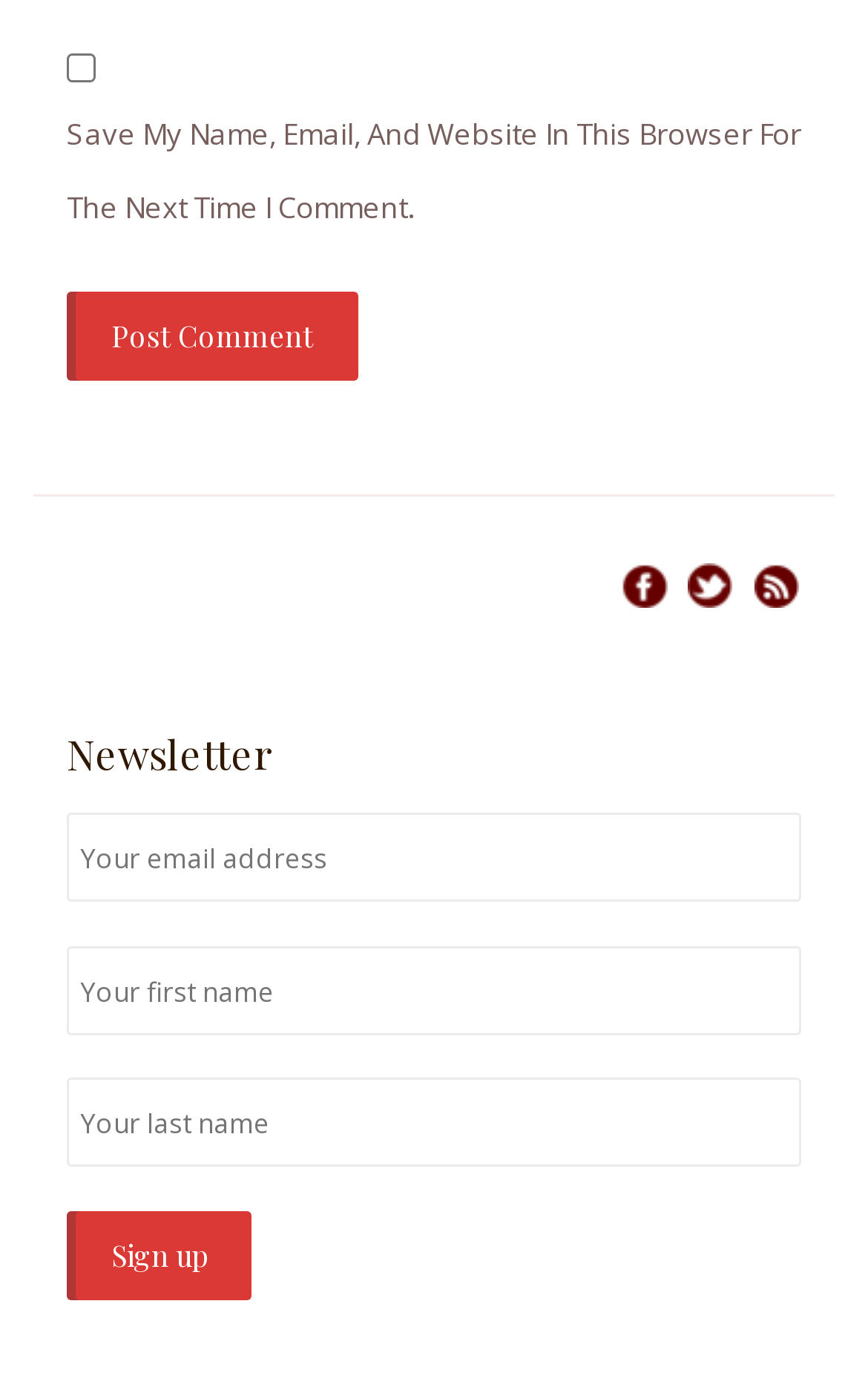Provide the bounding box coordinates of the HTML element described as: "name="FNAME" placeholder="Your first name"". The bounding box coordinates should be four float numbers between 0 and 1, i.e., [left, top, right, bottom].

[0.077, 0.678, 0.923, 0.742]